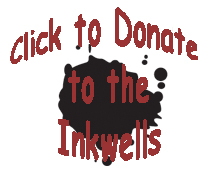Describe all elements and aspects of the image.

The image features a bold and eye-catching graphic inviting visitors to support the Inkwell Awards. The text reads "Click to Donate to the Inkwells," highlighted with playful red lettering over a black ink splatter design, emphasizing the organization's connection to the art of inking and comic artistry. This call to action underscores the importance of contributions to the Inkwells, which recognizes and honors significant achievements in the comic art form.